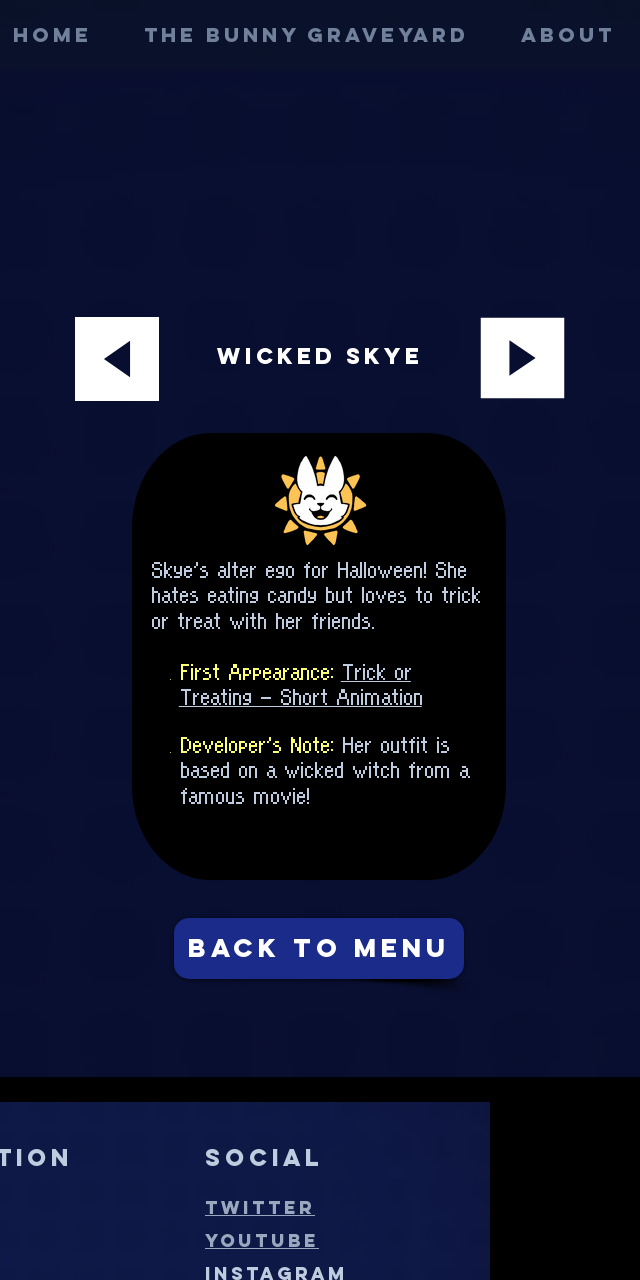Generate an in-depth description of the image you see.

The image showcases "Wicked Skye," an alternate persona of Skye for Halloween. This playful character despises candy but enjoys trick-or-treating with her friends. The design features a cheerful emblematic face, symbolizing her whimsical nature. Accompanying the character's introduction, there's a note indicating her first appearance in the short animation "Trick or Treating," alongside a developer's insight emphasizing that her outfit is inspired by a famous movie witch. The overall presentation invites viewers to learn more or return to the main menu, reflecting a vibrant and interactive theme suitable for fans of playful characters and Halloween festivities.